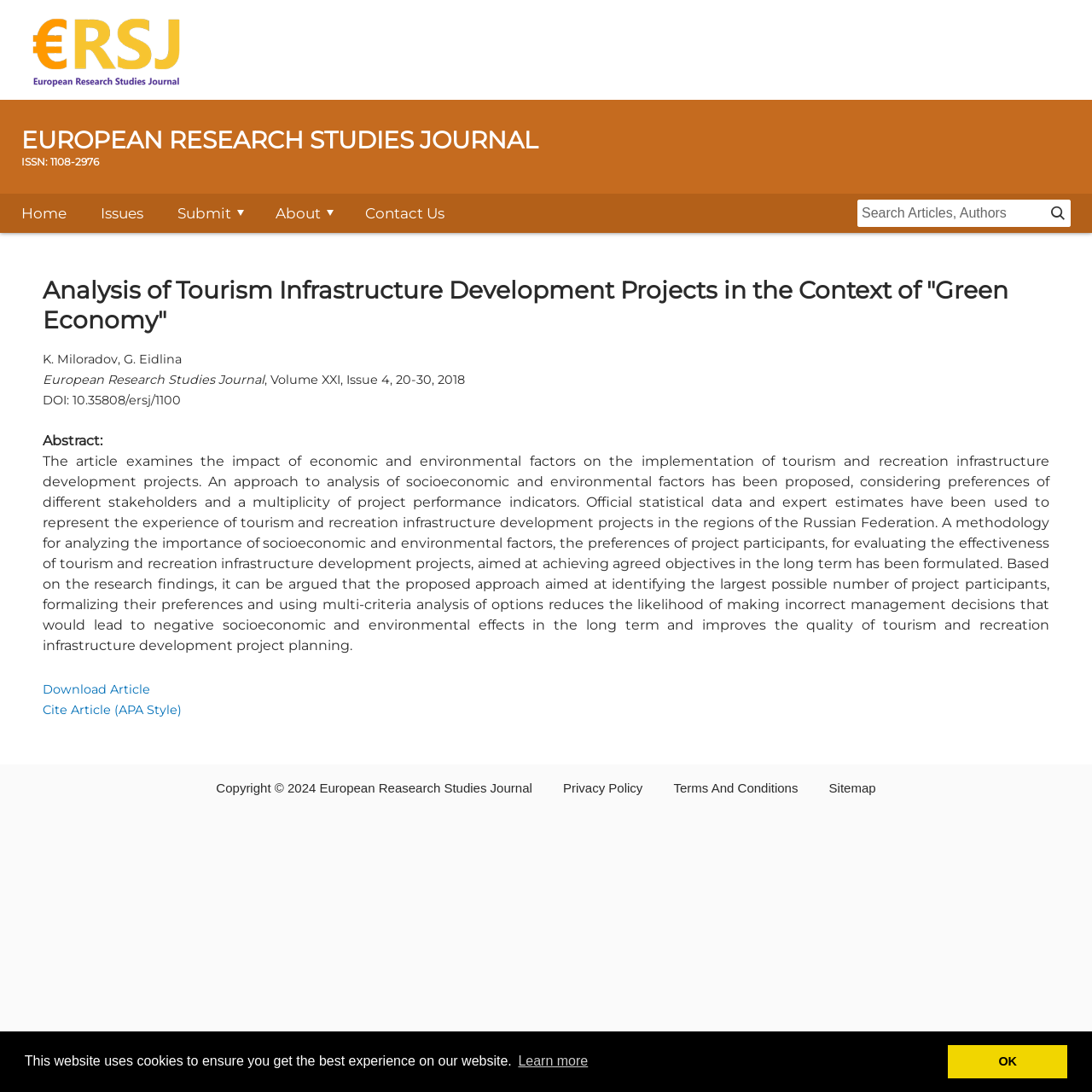What is the volume and issue number of the journal?
Based on the screenshot, answer the question with a single word or phrase.

XXI, Issue 4